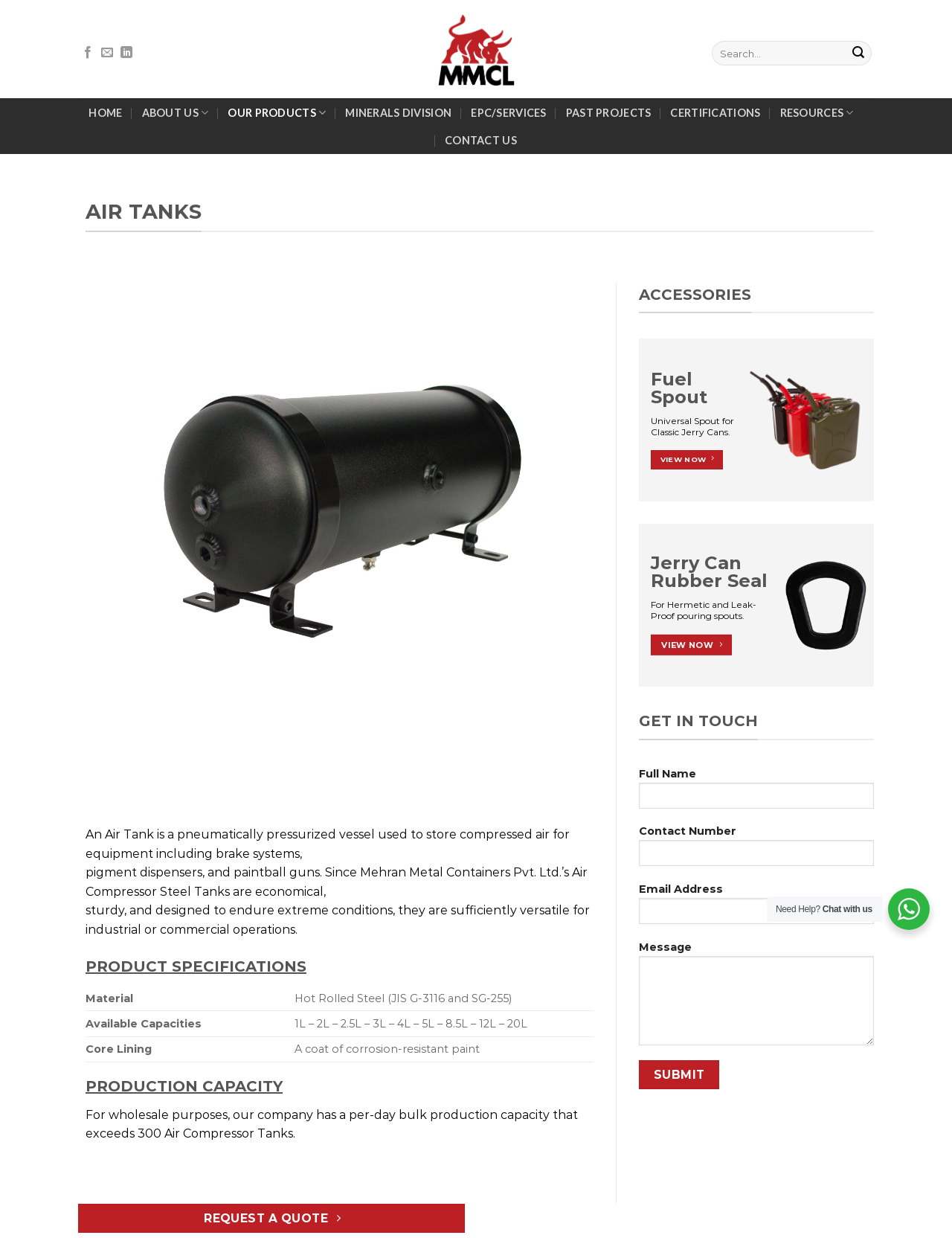Predict the bounding box coordinates of the area that should be clicked to accomplish the following instruction: "Search for products". The bounding box coordinates should consist of four float numbers between 0 and 1, i.e., [left, top, right, bottom].

[0.748, 0.033, 0.918, 0.053]